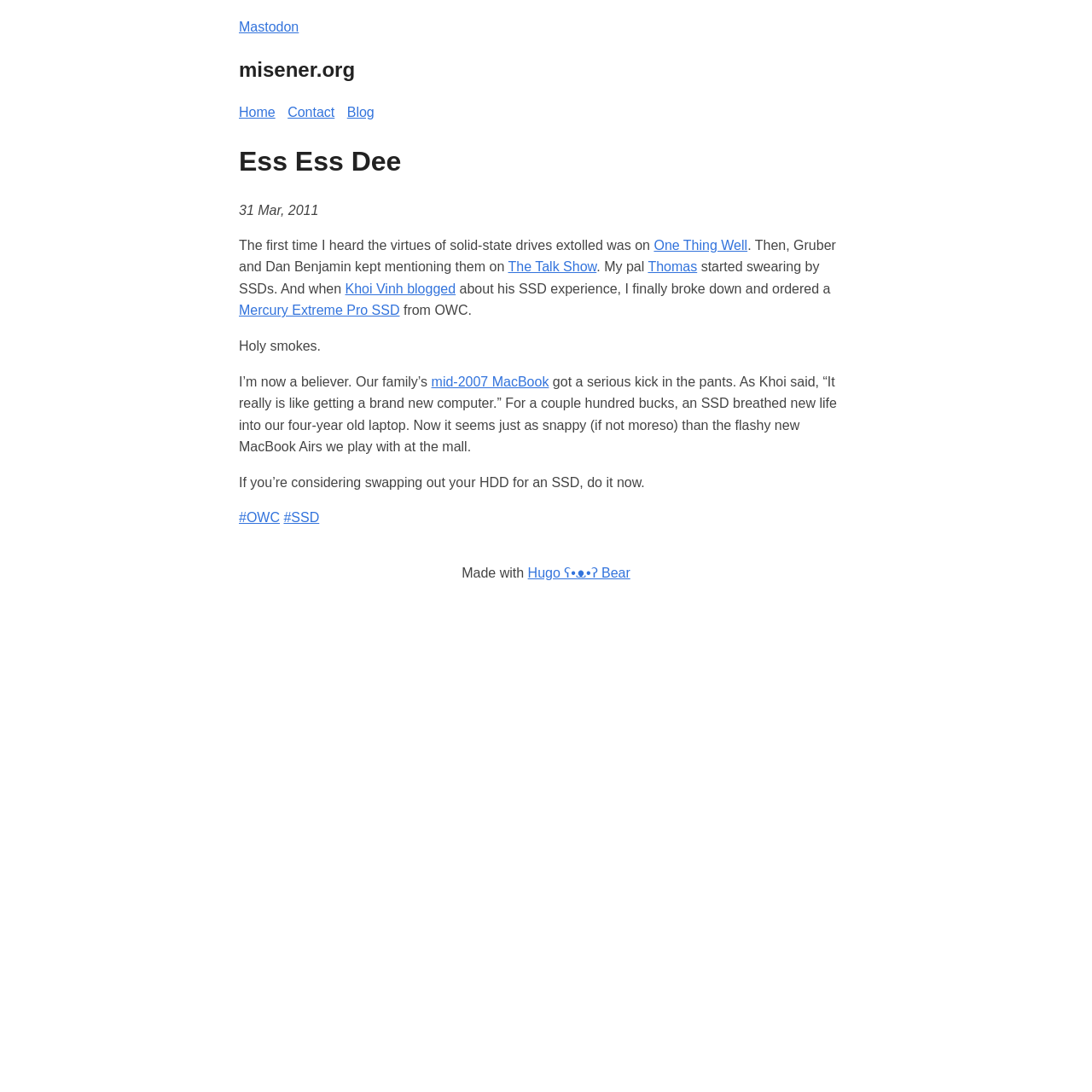Identify the bounding box coordinates for the element you need to click to achieve the following task: "read the blog". Provide the bounding box coordinates as four float numbers between 0 and 1, in the form [left, top, right, bottom].

[0.318, 0.096, 0.343, 0.109]